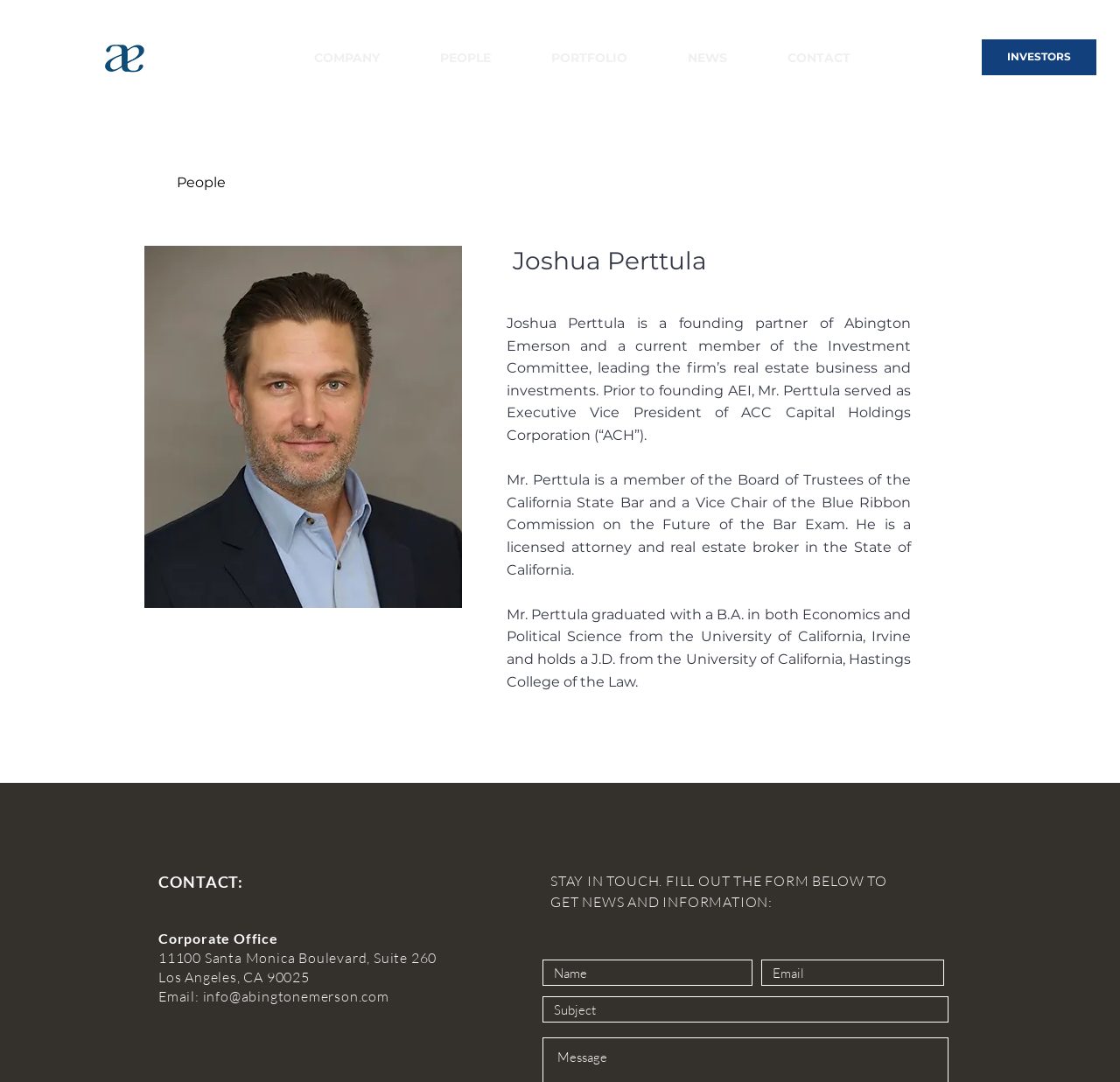What is Joshua Perttula's profession?
Refer to the image and give a detailed answer to the query.

Based on the webpage, Joshua Perttula is a founding partner of Abington Emerson and a current member of the Investment Committee, leading the firm’s real estate business and investments. Additionally, it is mentioned that he is a licensed attorney and real estate broker in the State of California.